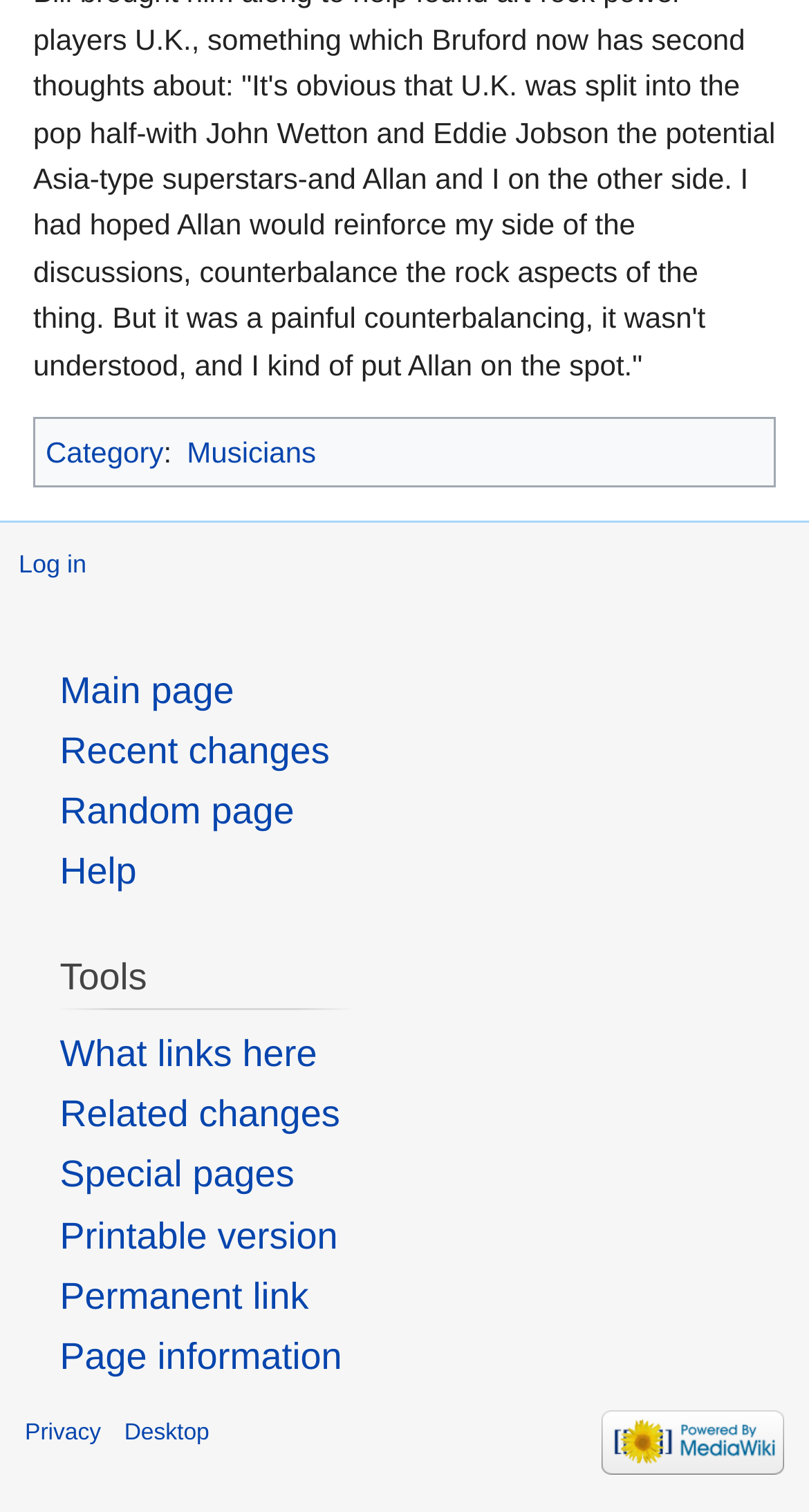Please locate the bounding box coordinates for the element that should be clicked to achieve the following instruction: "Log in to the website". Ensure the coordinates are given as four float numbers between 0 and 1, i.e., [left, top, right, bottom].

[0.023, 0.364, 0.107, 0.383]